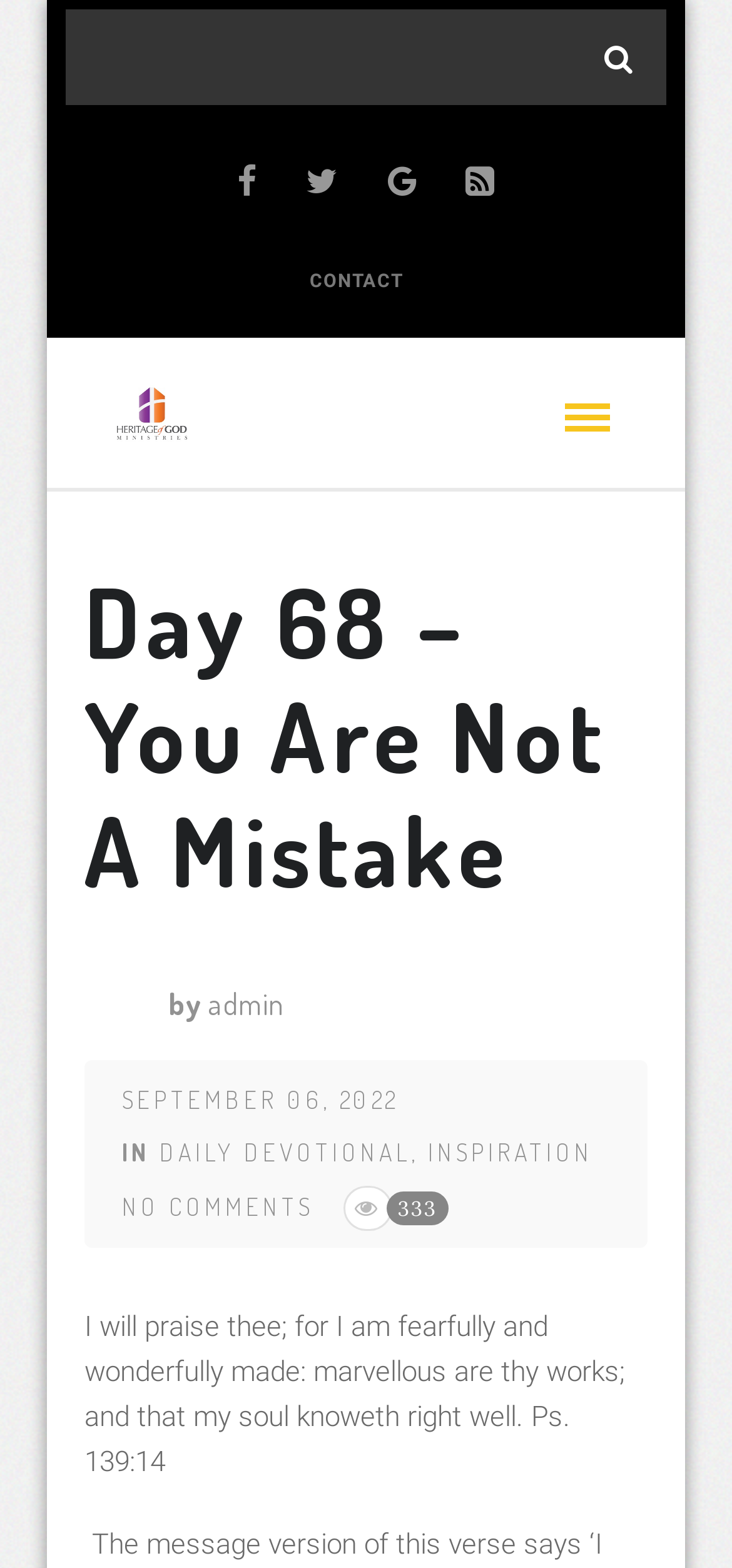How many social media links are there?
Please answer the question as detailed as possible.

I counted the number of social media links by looking at the icons '', '', '', and '' which are located in the top-right corner of the webpage.